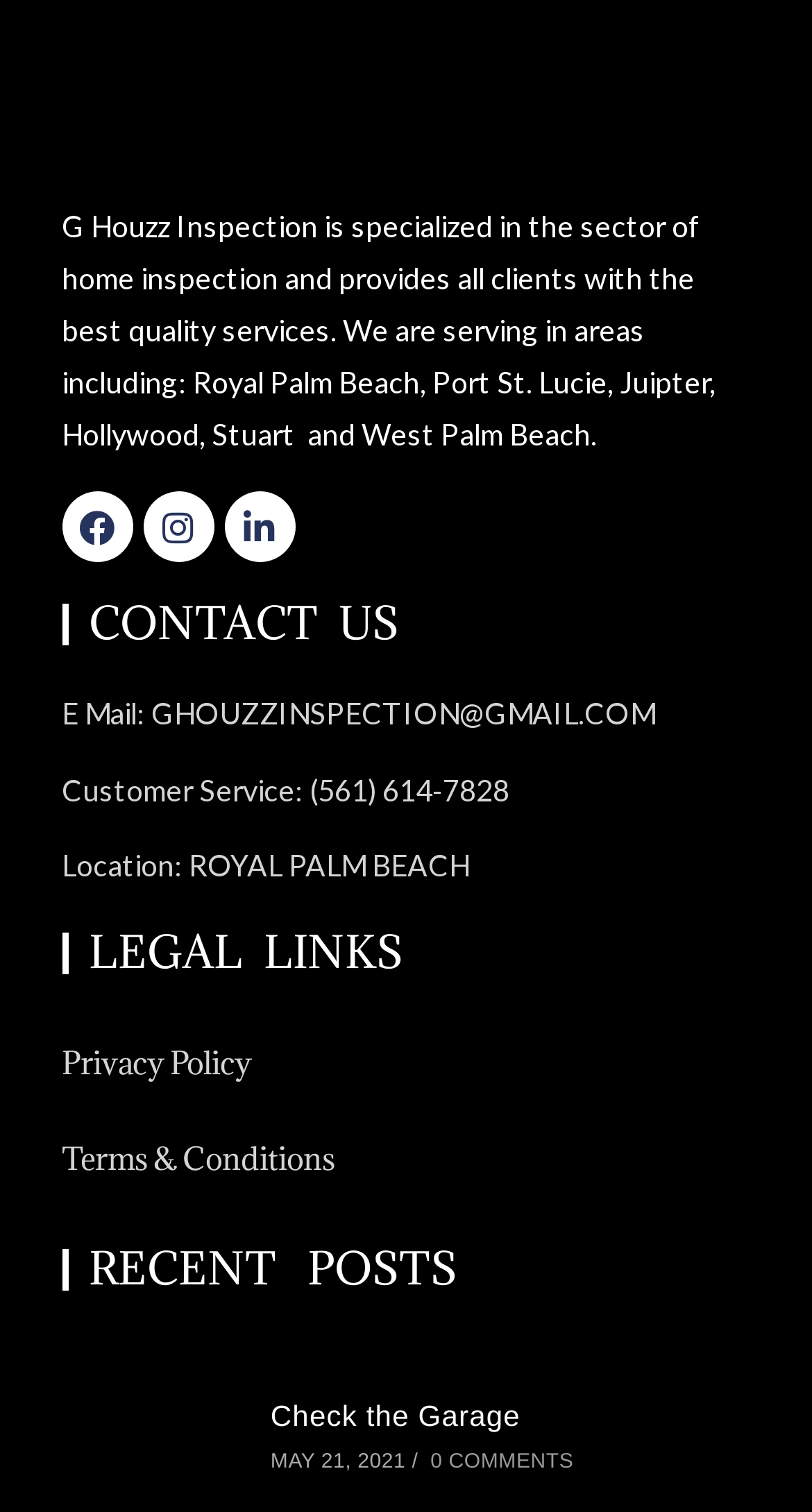Pinpoint the bounding box coordinates of the element to be clicked to execute the instruction: "Read Privacy Policy".

[0.076, 0.672, 0.924, 0.735]